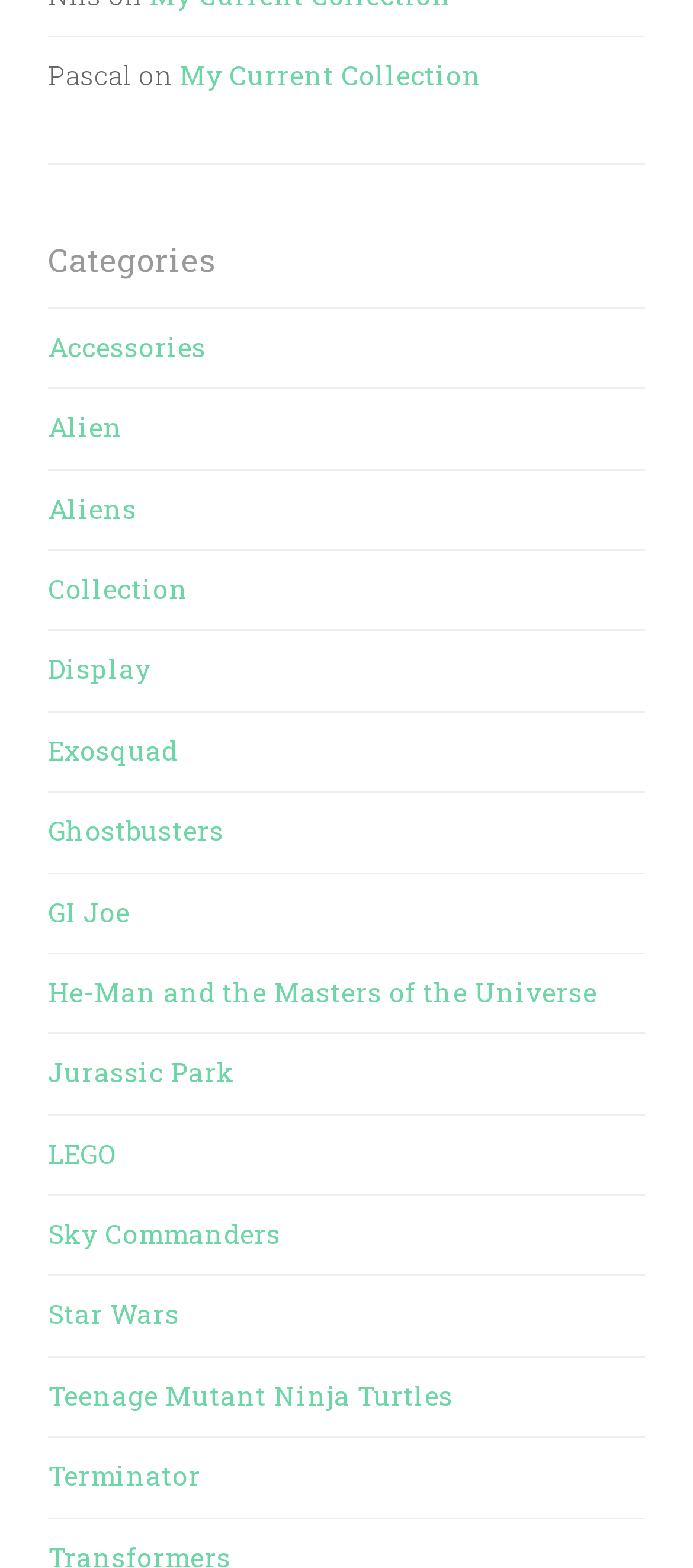Locate the bounding box coordinates of the element I should click to achieve the following instruction: "check Teenage Mutant Ninja Turtles".

[0.069, 0.878, 0.654, 0.901]